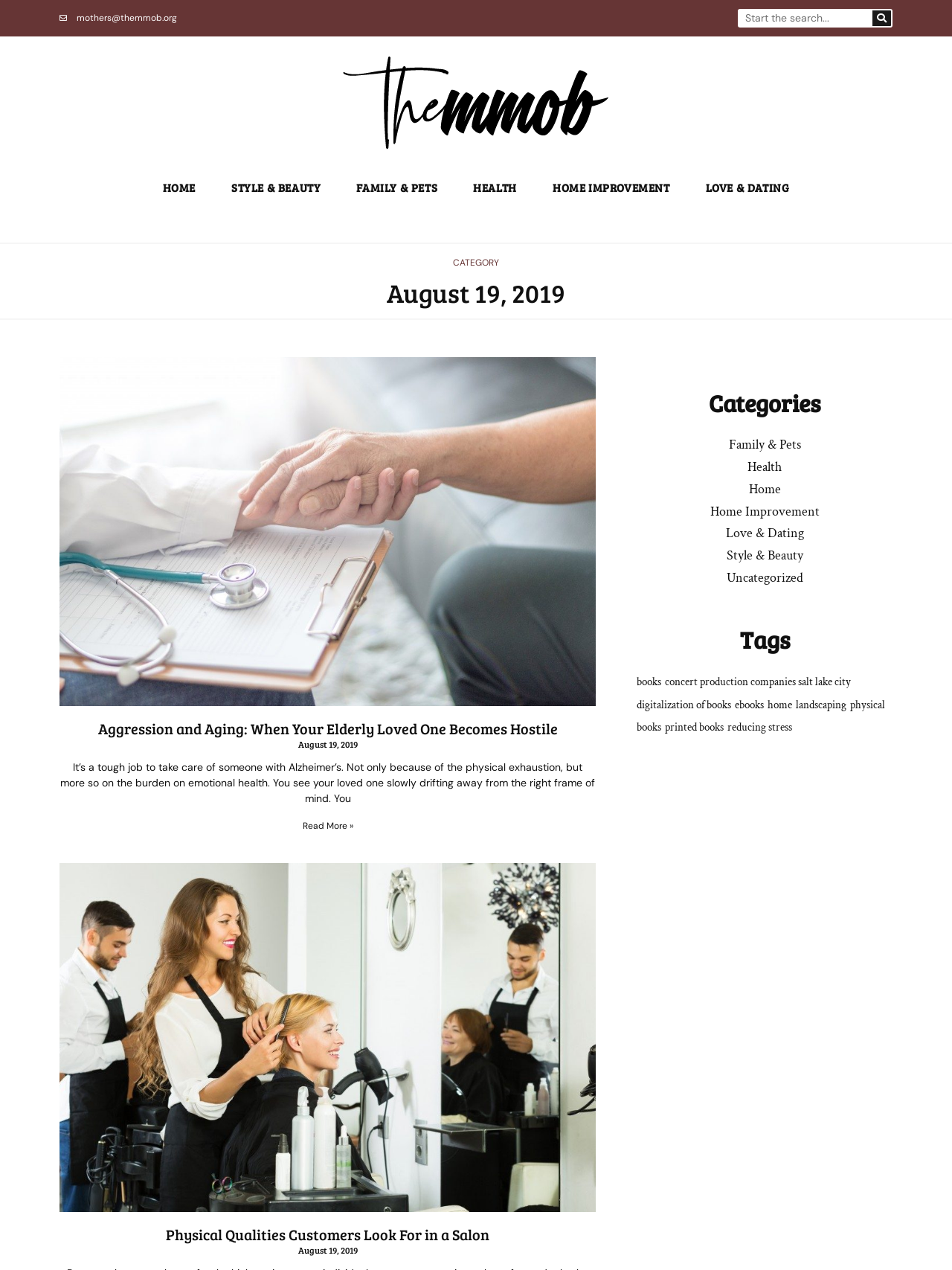How many tags are listed?
From the details in the image, answer the question comprehensively.

I counted the number of links in the tags section, which includes 'books (1 item)', 'concert production companies salt lake city (1 item)', and so on, and found that there are 9 tags listed.